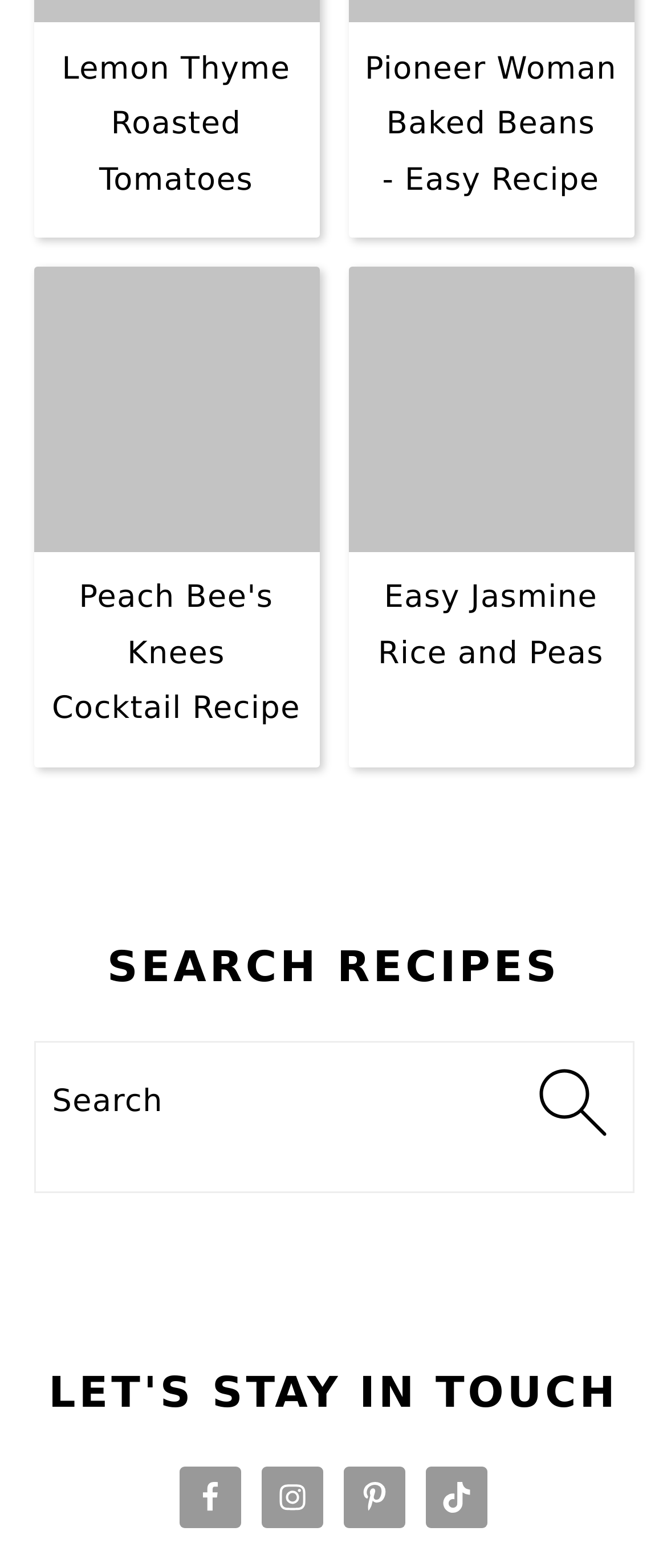How many social media links are available?
Kindly answer the question with as much detail as you can.

I counted the number of social media links available on the webpage, which are Facebook, Instagram, Pinterest, and TikTok, and found that there are 4 links.